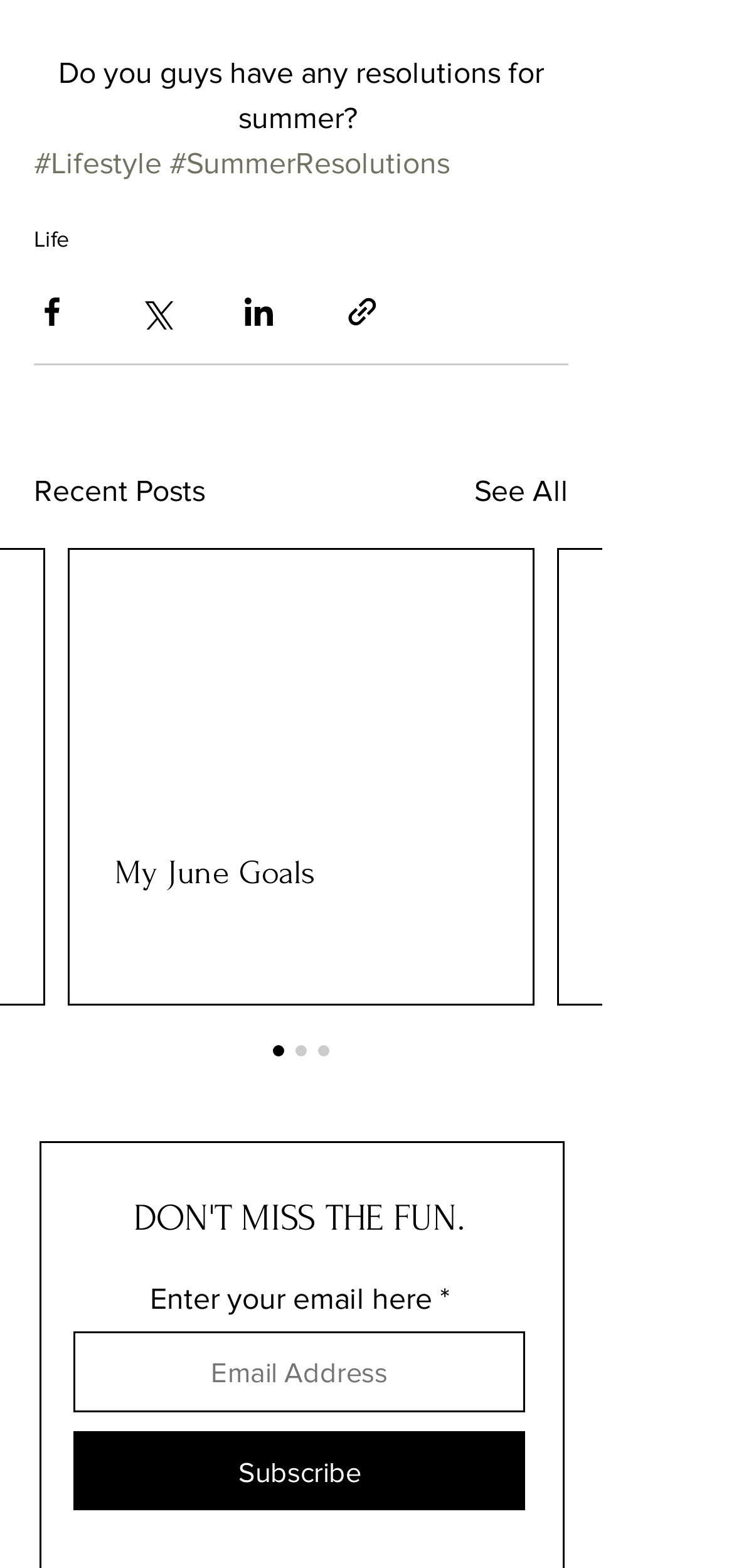What is the topic of the first link?
Using the visual information, respond with a single word or phrase.

Lifestyle